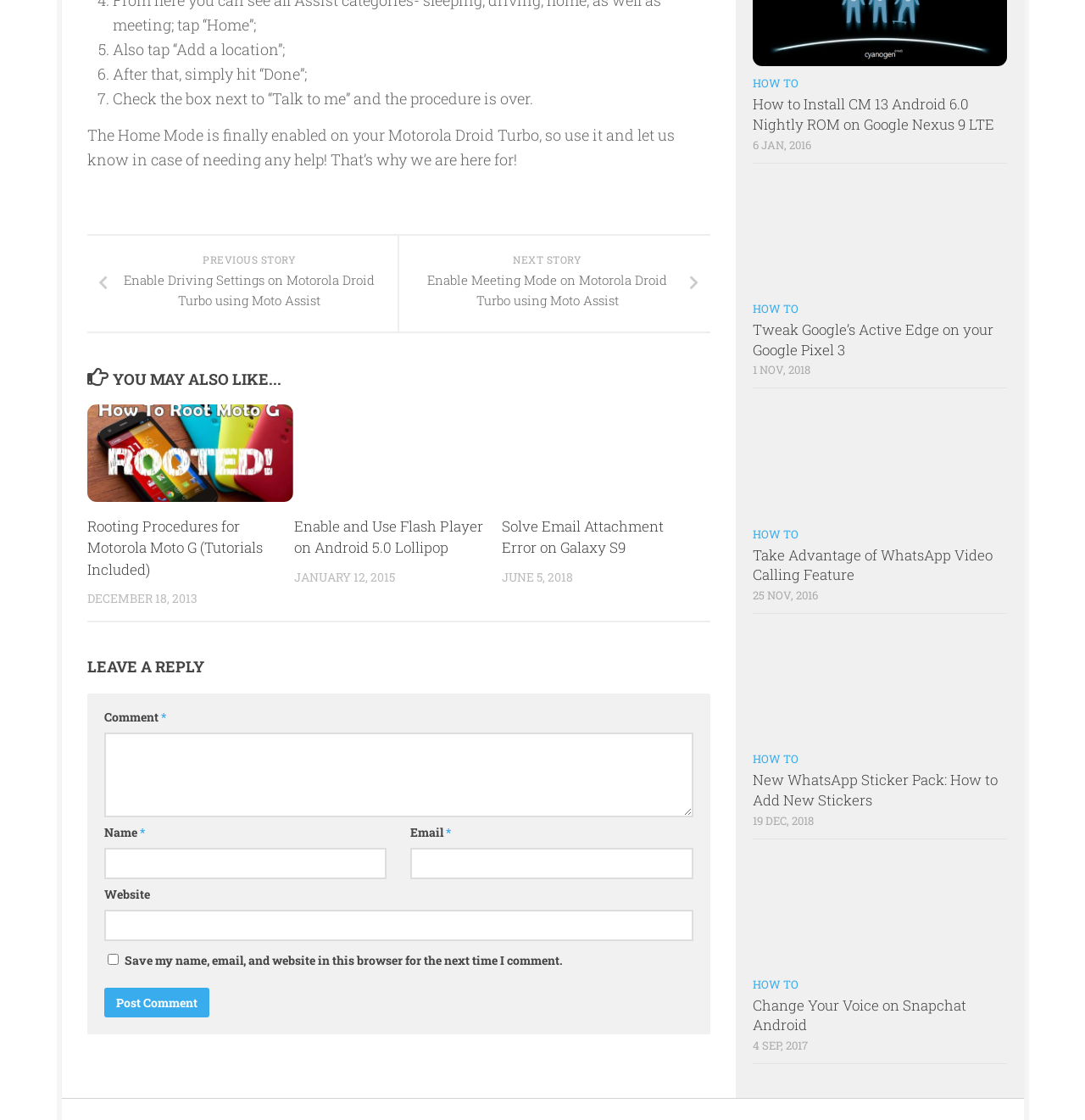Locate the bounding box coordinates of the element that should be clicked to execute the following instruction: "Post a comment".

[0.096, 0.882, 0.193, 0.909]